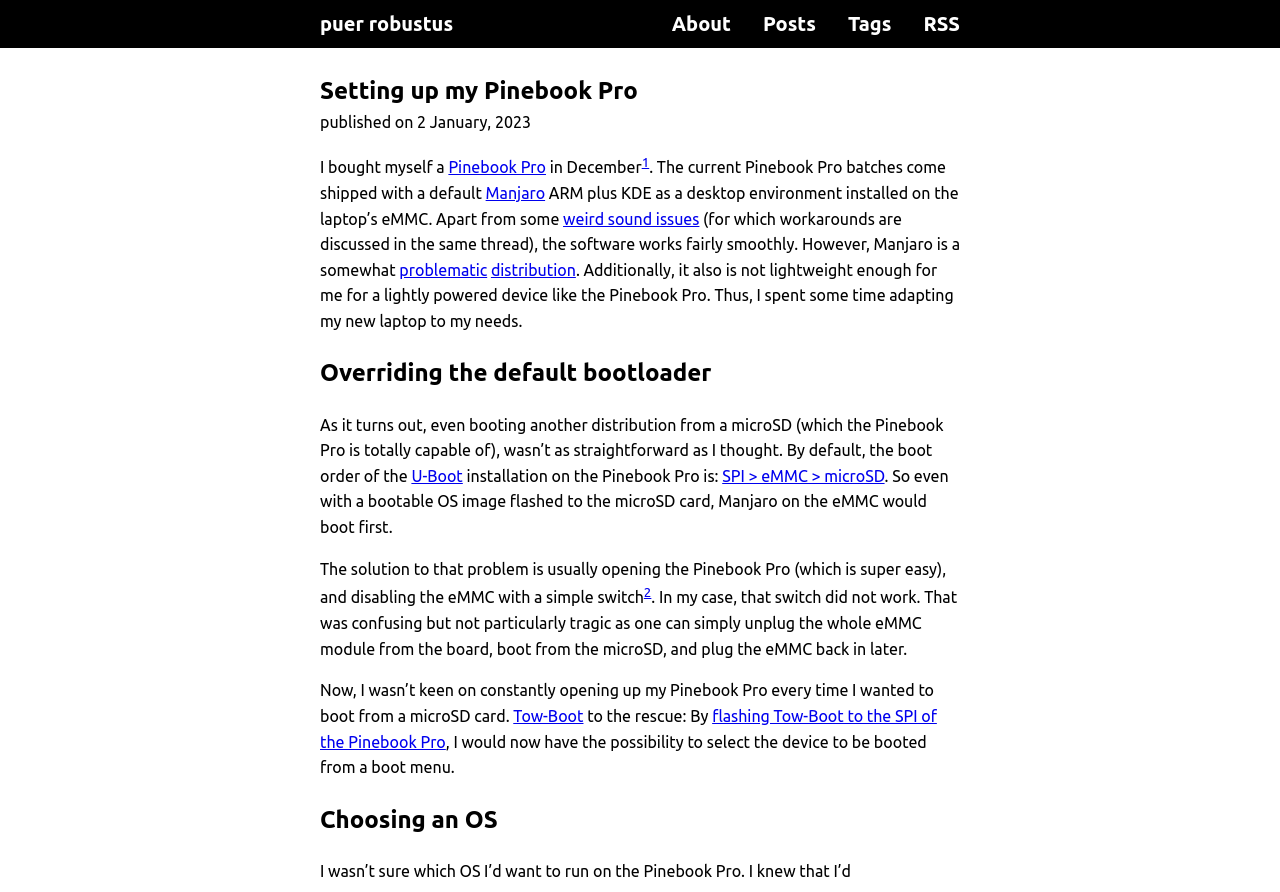What is the default desktop environment on the Pinebook Pro?
Give a thorough and detailed response to the question.

The text states 'The current Pinebook Pro batches come shipped with a default Manjaro ARM plus KDE as a desktop environment installed on the laptop’s eMMC.' which implies that the default desktop environment on the Pinebook Pro is KDE.